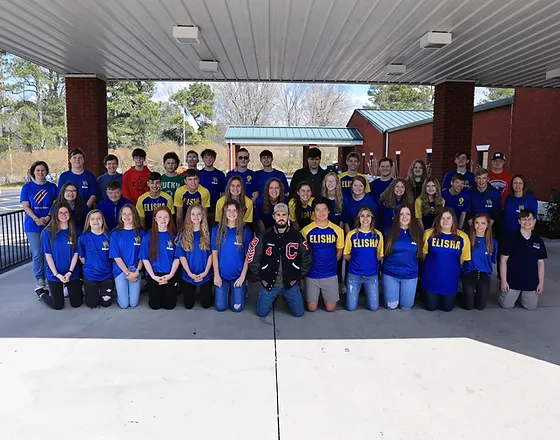Give an in-depth summary of the scene depicted in the image.

The image captures a large group of students gathered outdoors, dressed in vibrant blue and yellow shirts, proudly displaying the name "ELISHA." They stand in a semi-circle, showcasing a sense of community and camaraderie. The setting features a covered area with a concrete floor and a backdrop of trees, suggesting a warm and inviting atmosphere. The diverse group of approximately 50 students varies in age, reflecting a blend of high school participants. In the center, an adult leader, dressed in black, stands confidently among the students, emphasizing a nurturing and collaborative environment. This moment likely represents a gathering for the House of Elisha, embodying themes of courage and service to others. The scene resonates with a spirit of unity and motivation, echoing the values promoted by the organization.